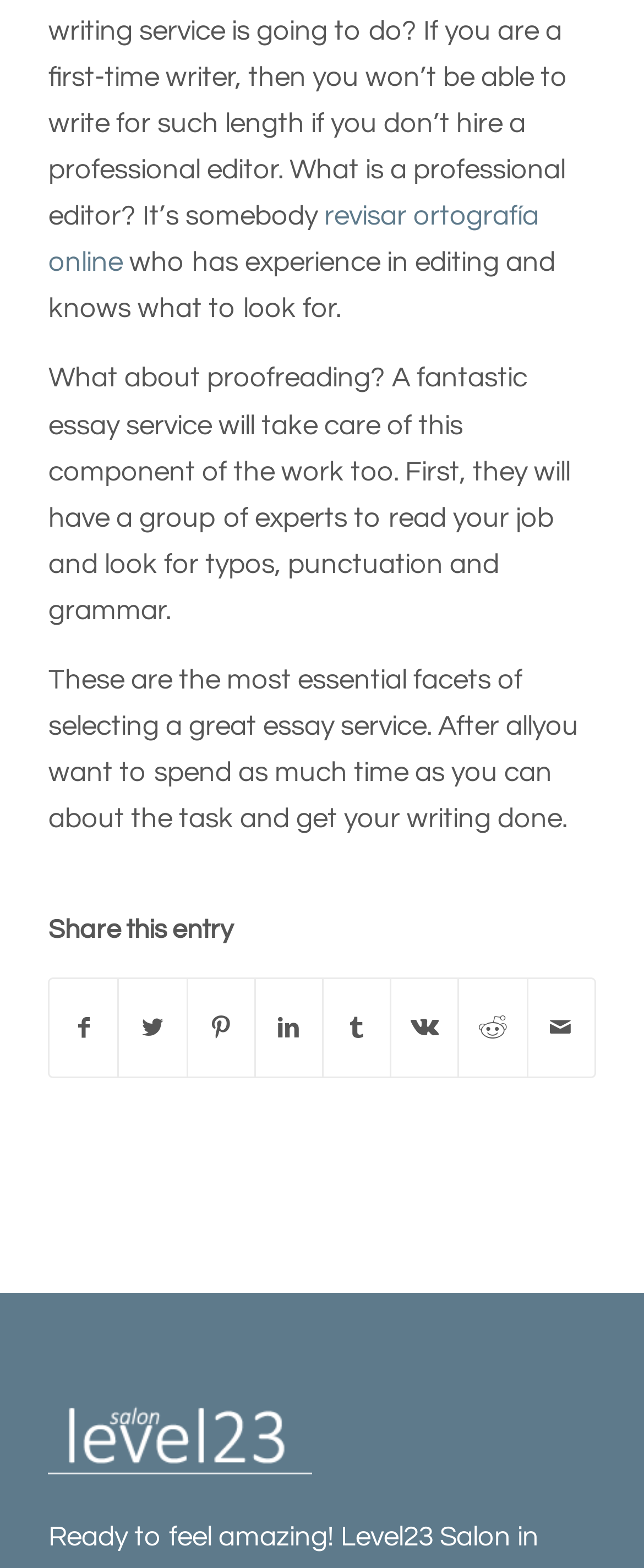What is the main topic of the webpage content?
Based on the image, respond with a single word or phrase.

Essay service